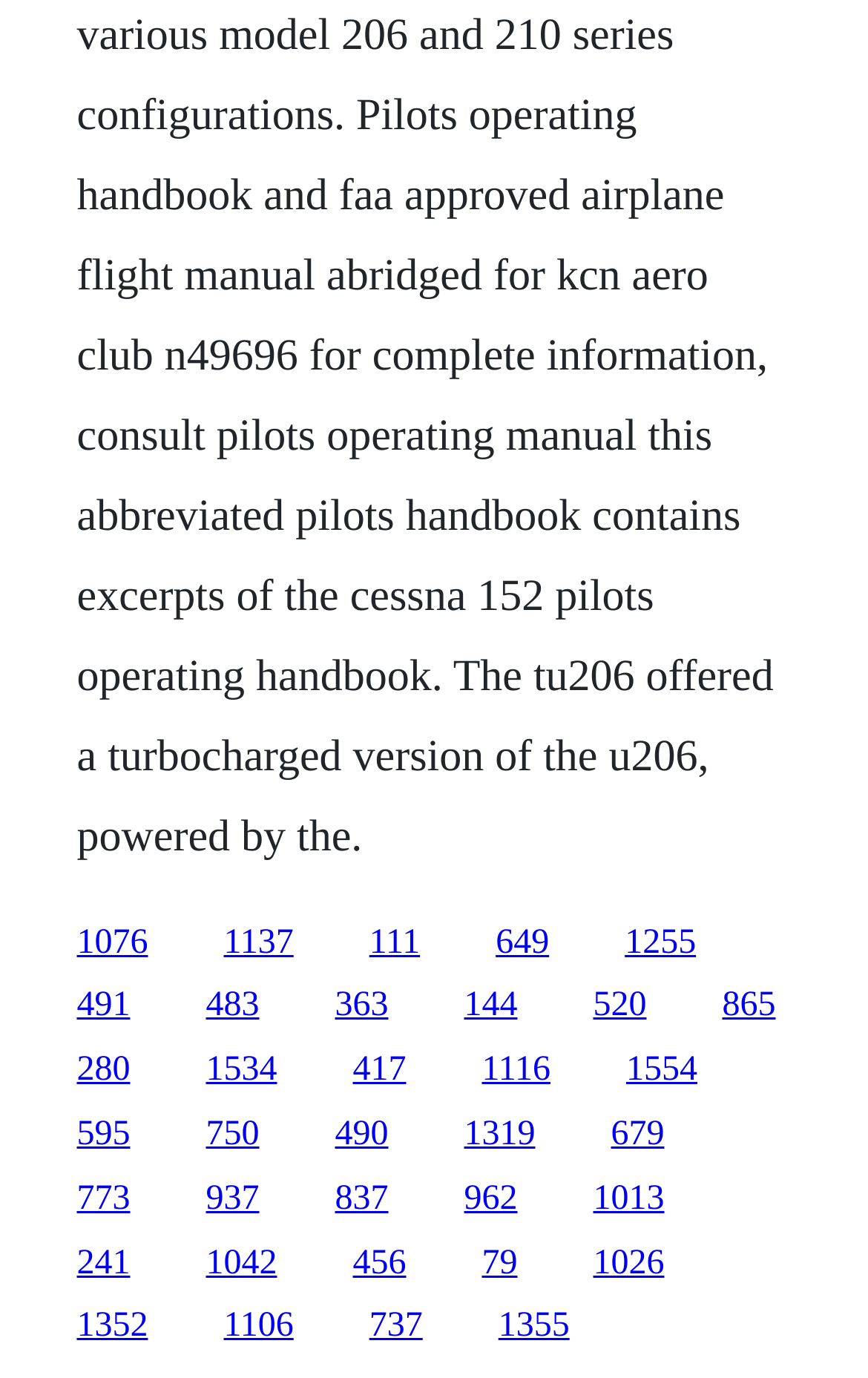Determine the bounding box coordinates for the area that needs to be clicked to fulfill this task: "follow the eighth link". The coordinates must be given as four float numbers between 0 and 1, i.e., [left, top, right, bottom].

[0.832, 0.716, 0.894, 0.744]